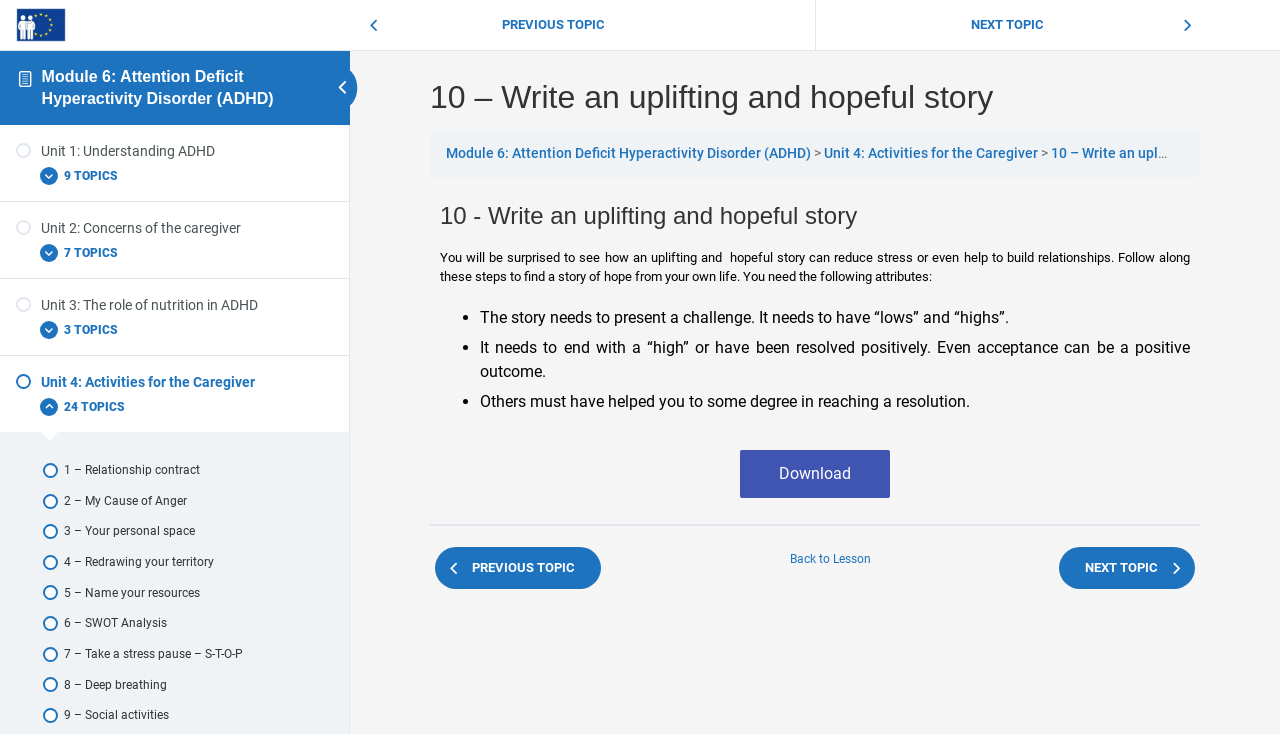Identify the first-level heading on the webpage and generate its text content.

10 – Write an uplifting and hopeful story